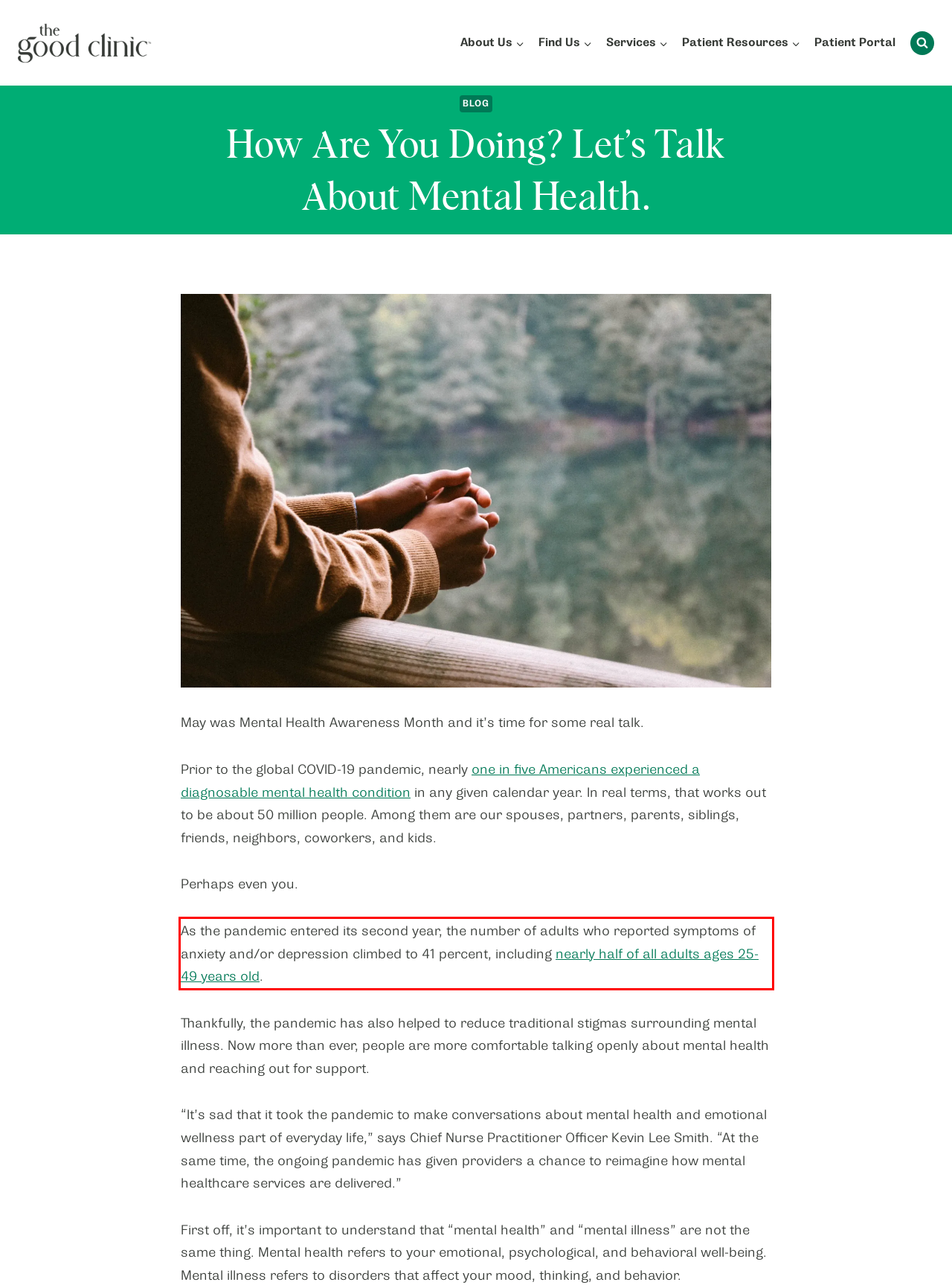Given a screenshot of a webpage with a red bounding box, extract the text content from the UI element inside the red bounding box.

As the pandemic entered its second year, the number of adults who reported symptoms of anxiety and/or depression climbed to 41 percent, including nearly half of all adults ages 25-49 years old.